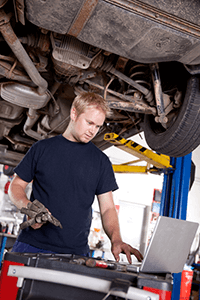Use one word or a short phrase to answer the question provided: 
What type of vehicles does the workshop specialize in?

4x4 vehicles